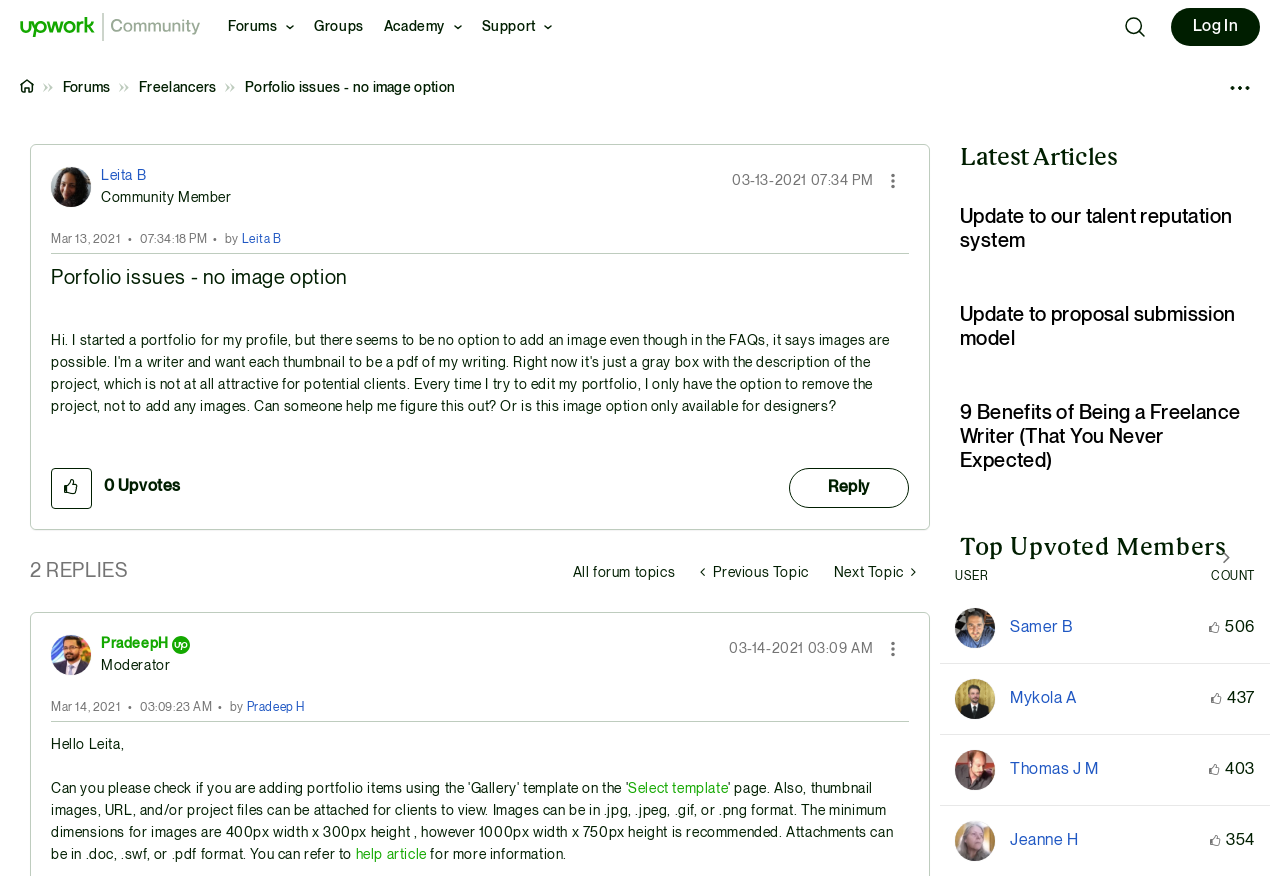Please specify the bounding box coordinates of the clickable region necessary for completing the following instruction: "Explore the 'Business' category". The coordinates must consist of four float numbers between 0 and 1, i.e., [left, top, right, bottom].

None